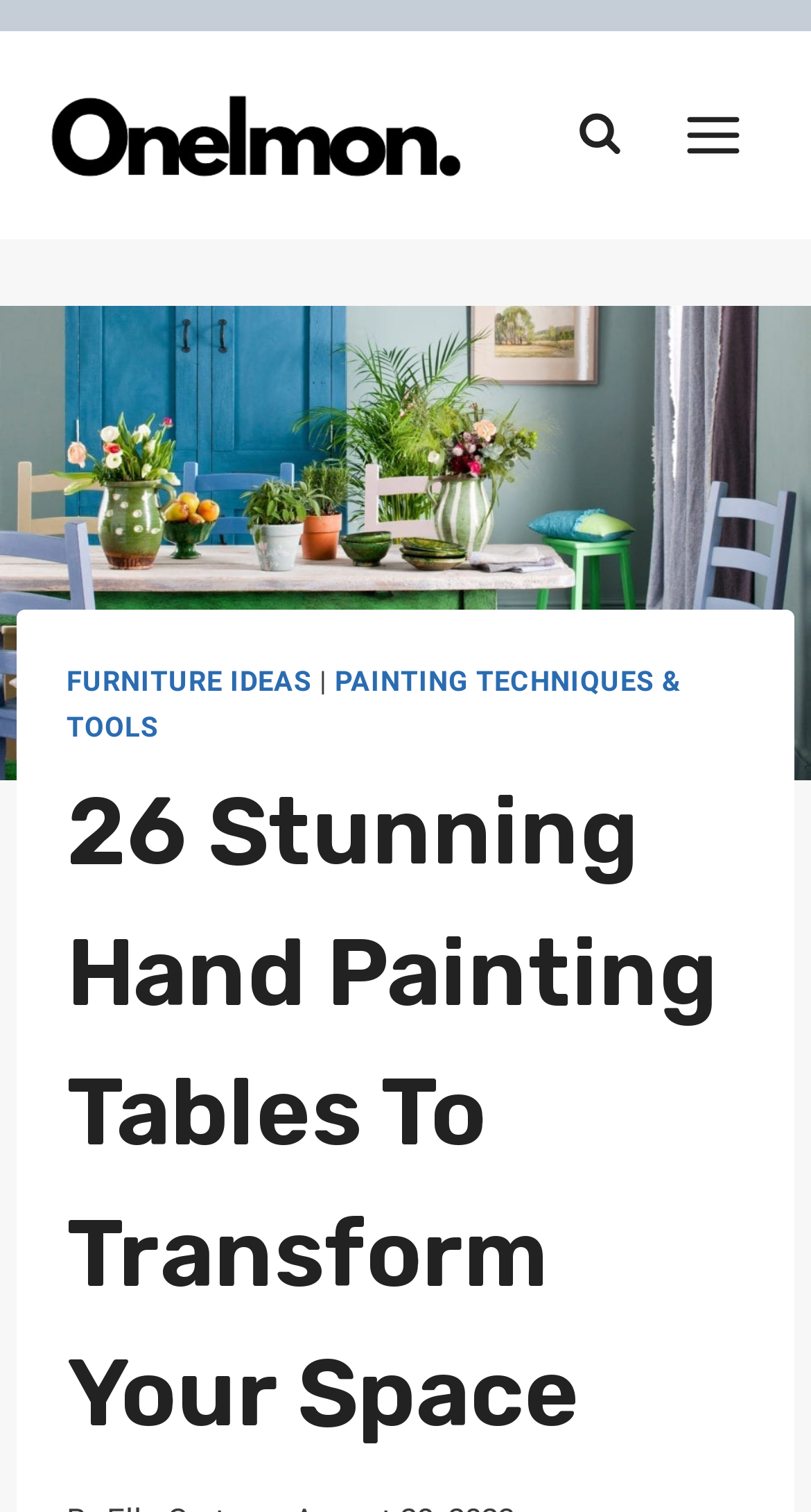Using the provided description: "Integration", find the bounding box coordinates of the corresponding UI element. The output should be four float numbers between 0 and 1, in the format [left, top, right, bottom].

None